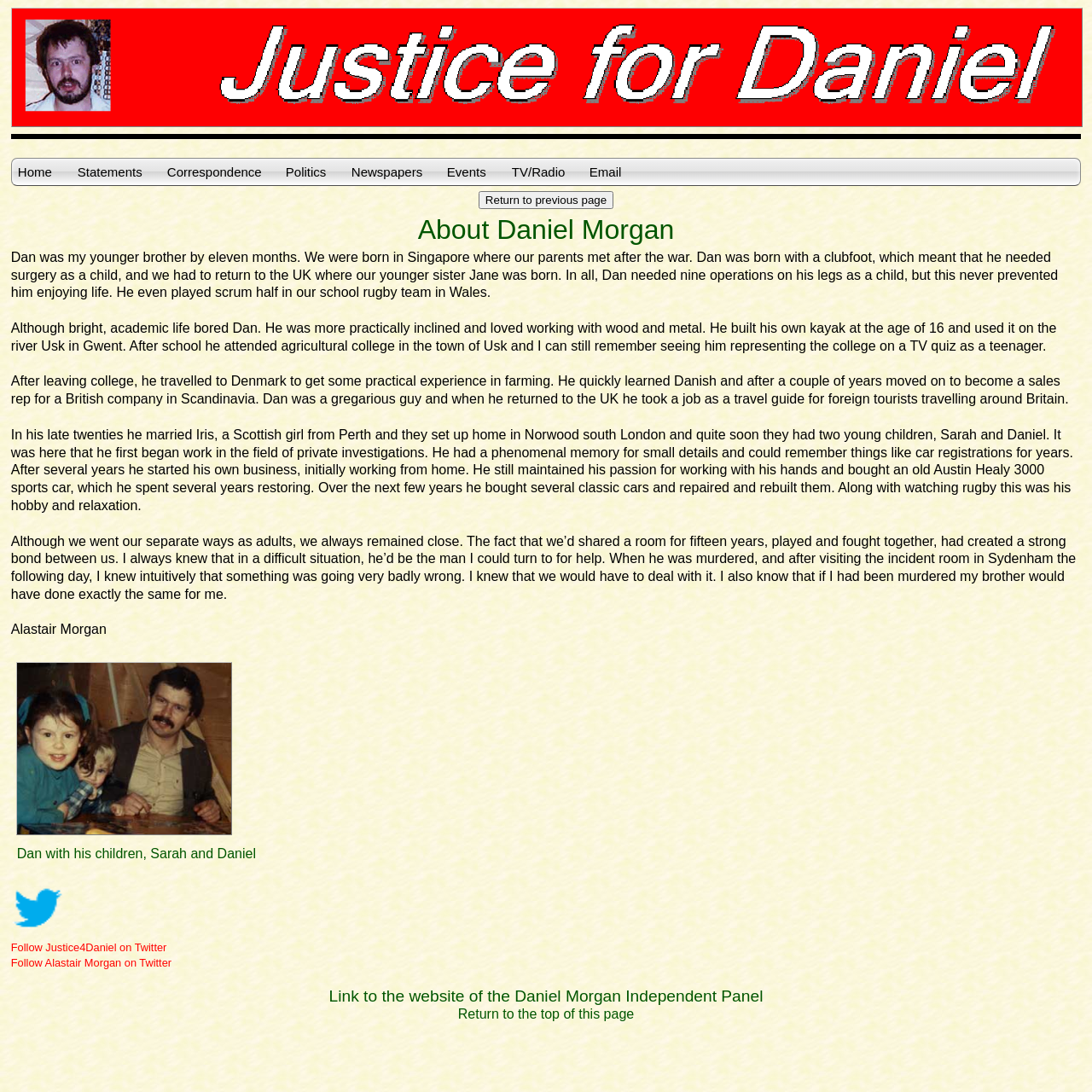How many children did Daniel Morgan have?
Please provide a single word or phrase answer based on the image.

Two